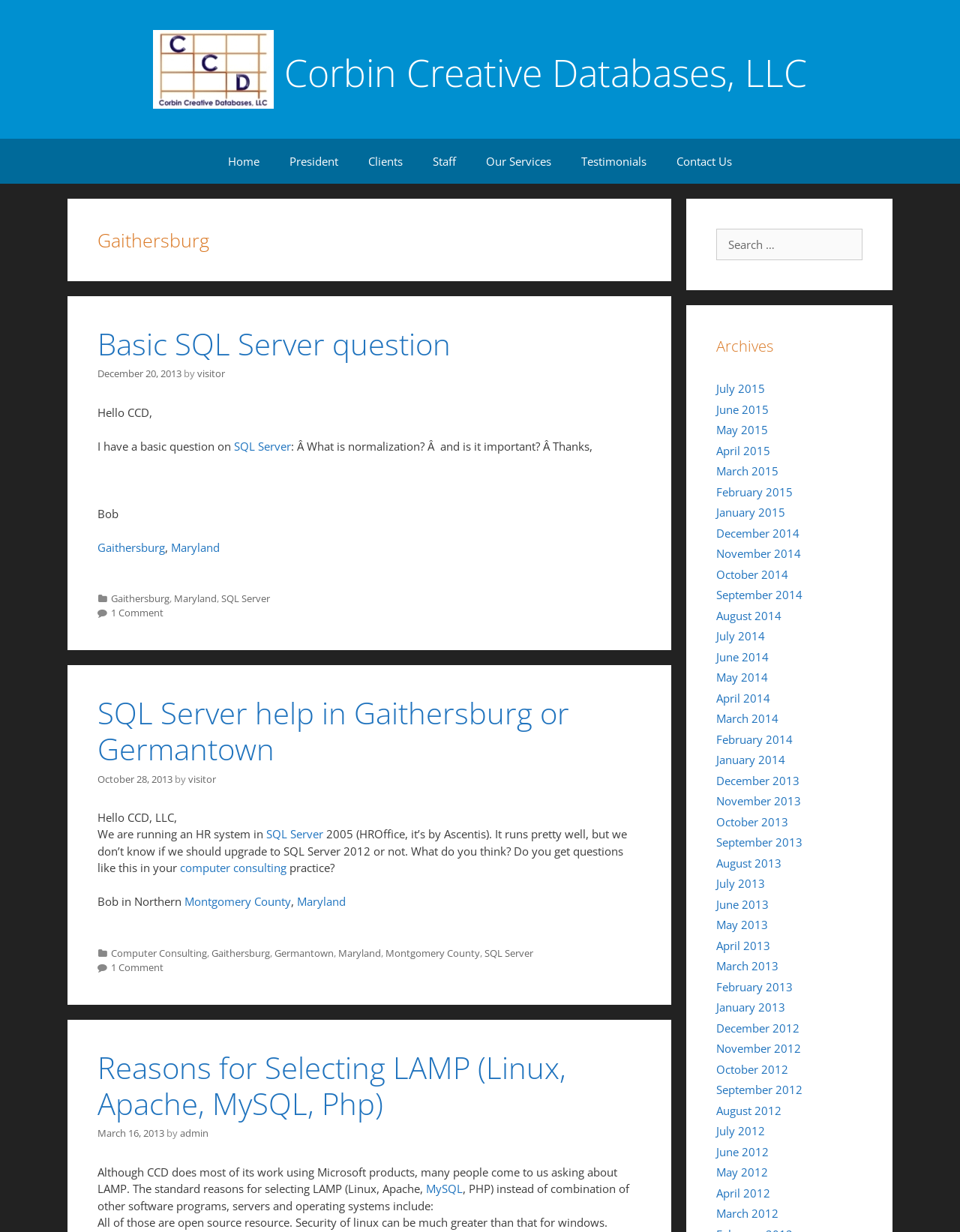What is the purpose of the search box on the webpage?
Please answer the question with as much detail and depth as you can.

The search box is located on the right side of the webpage, and it has a placeholder text that says 'Search for:'. This suggests that the search box is meant to be used to search for content on the webpage.